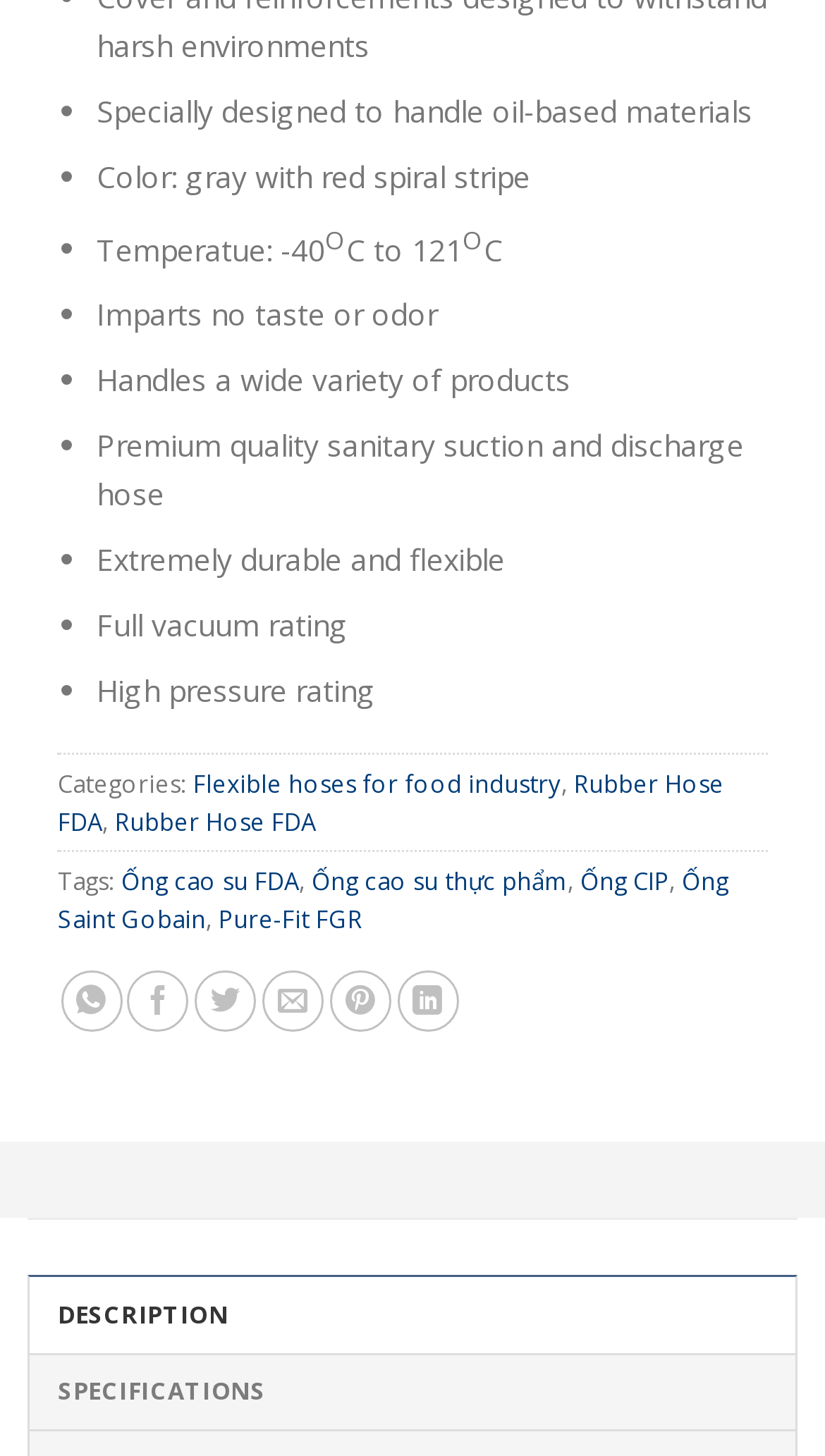What is the feature of the product that makes it suitable for a wide variety of products?
Answer the question with a single word or phrase derived from the image.

Handles a wide variety of products